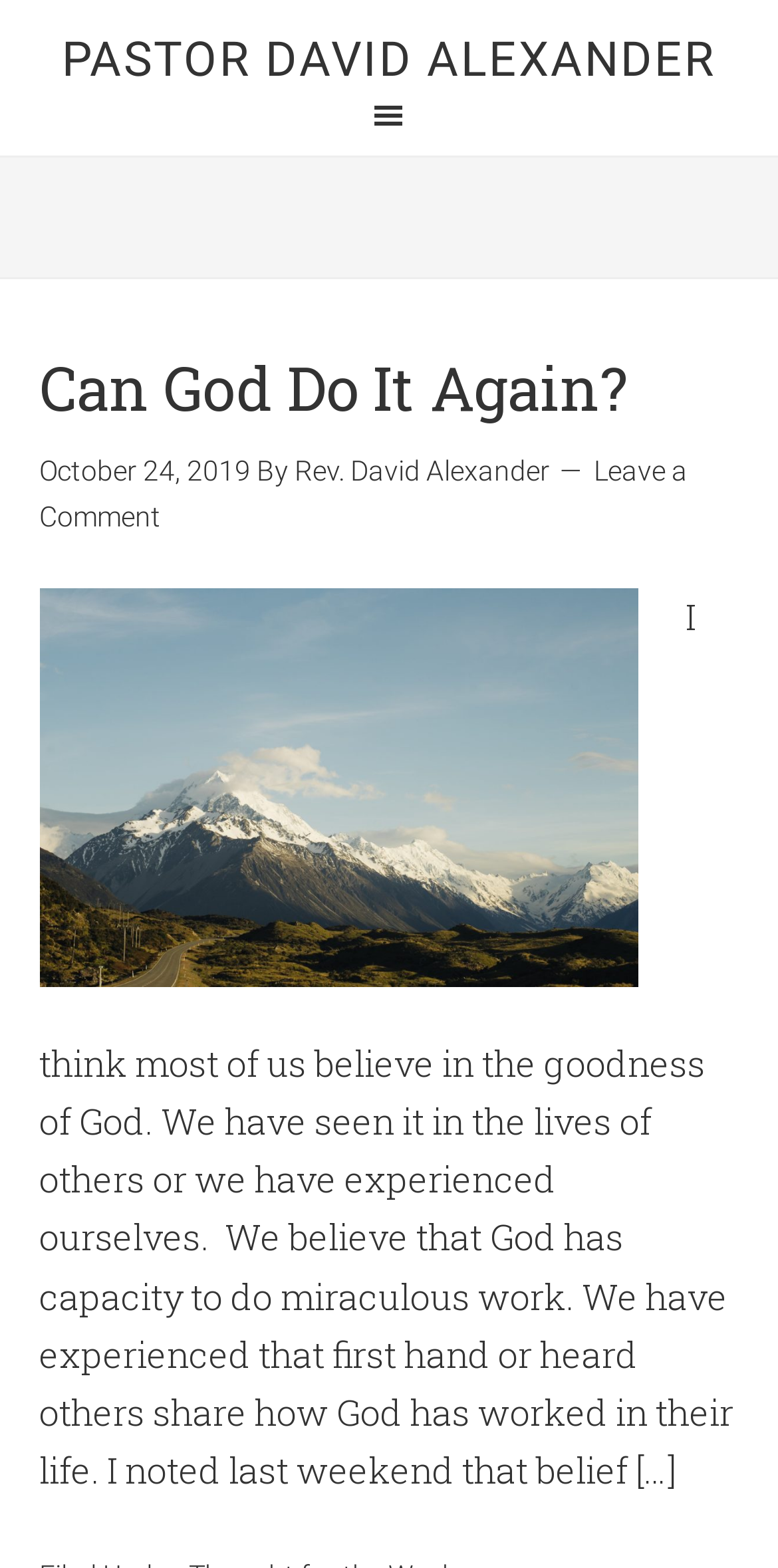Articulate a detailed summary of the webpage's content and design.

The webpage is about Rev. David Alexander, with a prominent link to his website at the top left corner. Below this link, there is a header section that spans almost the entire width of the page. Within this header, there is a heading that reads "Can God Do It Again?" accompanied by a link with the same text. To the right of the heading, there is a timestamp indicating the date "October 24, 2019". 

Further to the right, there is a text "By" followed by a link to "Rev. David Alexander". At the far right, there is another link that says "Leave a Comment". 

Below the header section, there is a large block of text that occupies most of the page's width. The text begins with "I think most of us believe in the goodness of God..." and continues to discuss the concept of God's goodness and miraculous work.